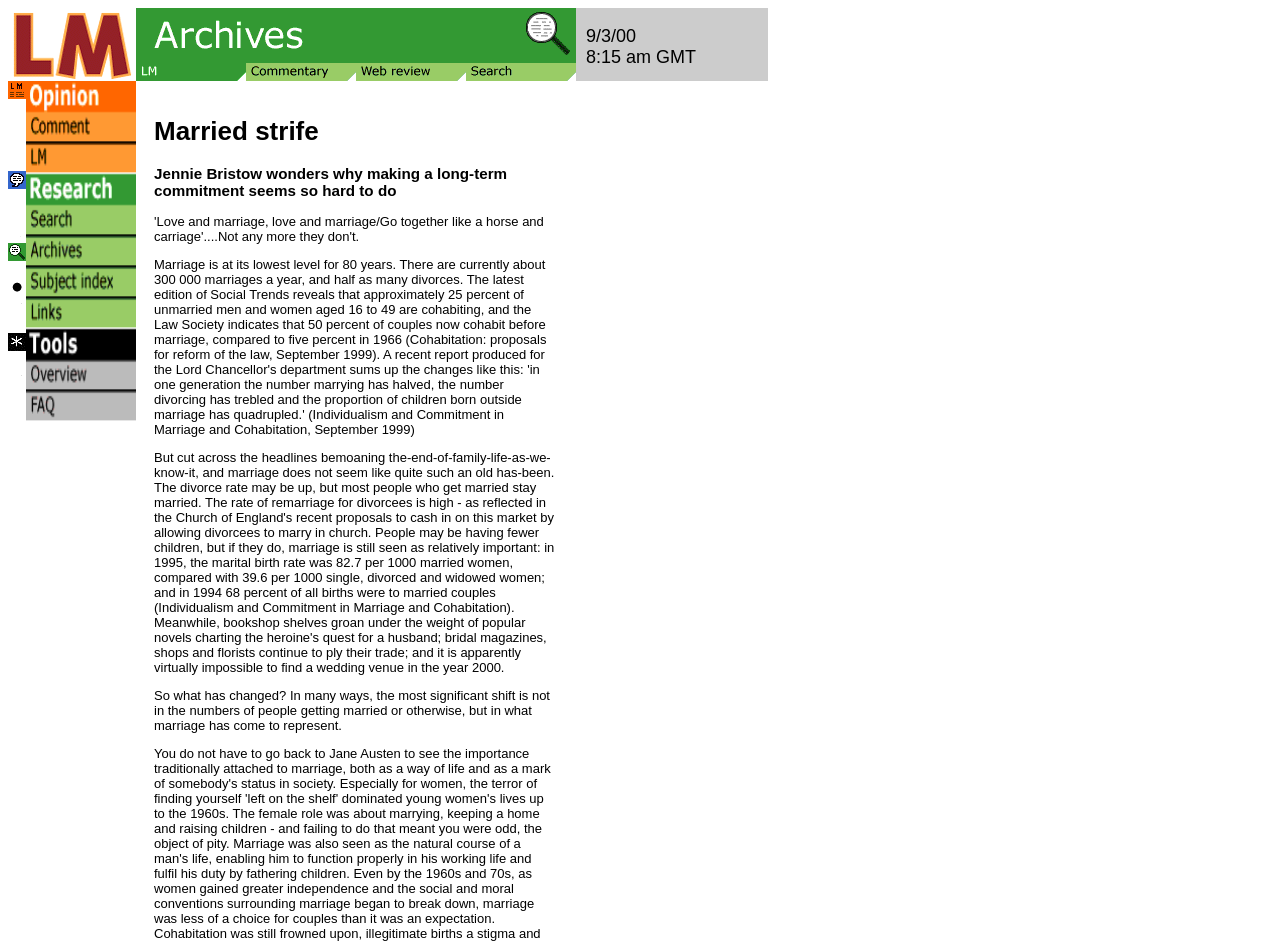Illustrate the webpage with a detailed description.

The webpage is about an article titled "LM125: Married strife". At the top, there is a row of tabs with links to "LM", "Archives", and a date "9/3/00 8:15 am GMT". Below this row, there is another row of tabs with links to "LM", "Commentary", "Review", "Search", and an image. 

On the left side, there is a vertical toolbar with an image and a link to "Toolbar". To the right of the toolbar, the main content of the article begins with a heading "Married strife" followed by a subheading "Jennie Bristow wonders why making a long-term commitment seems so hard to do". The article then continues with a block of text that starts with "So what has changed? In many ways, the most significant shift is not in the numbers of people getting married or otherwise, but in what marriage has come to represent."